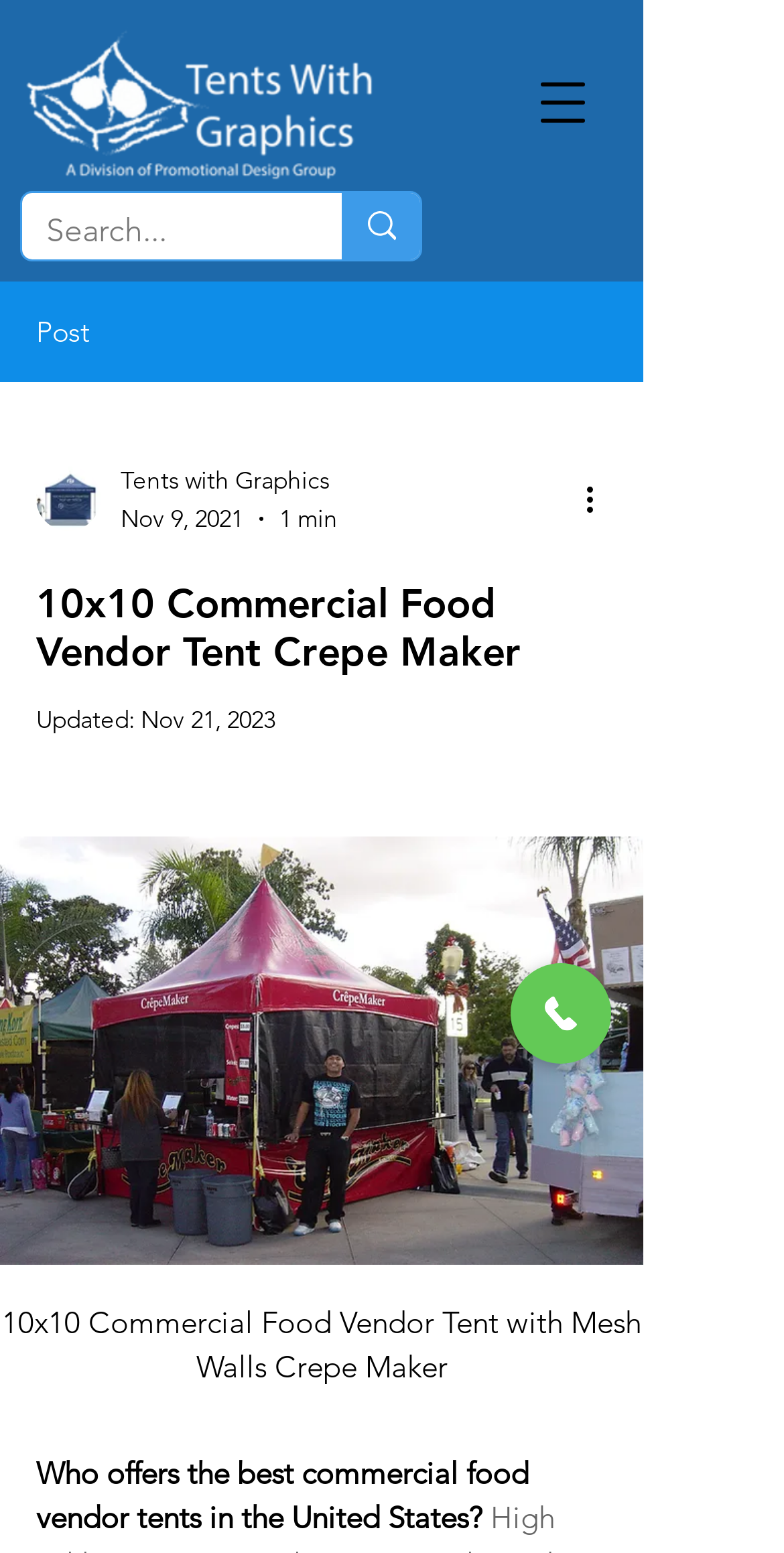Look at the image and answer the question in detail:
What is the type of tent being advertised?

Based on the webpage content, specifically the heading '10x10 Commercial Food Vendor Tent Crepe Maker', it can be inferred that the type of tent being advertised is a commercial food vendor tent.